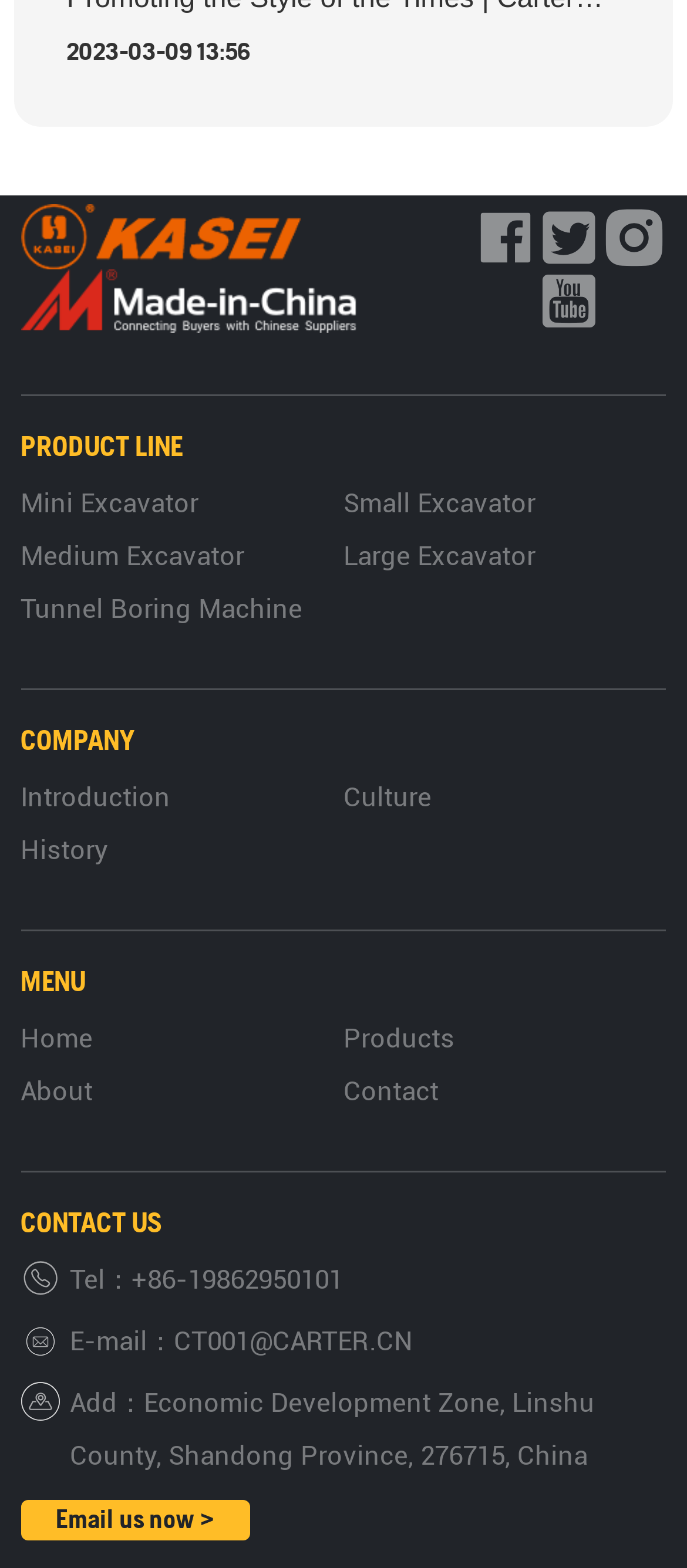Give a one-word or short phrase answer to the question: 
What is the phone number?

+86-19862950101